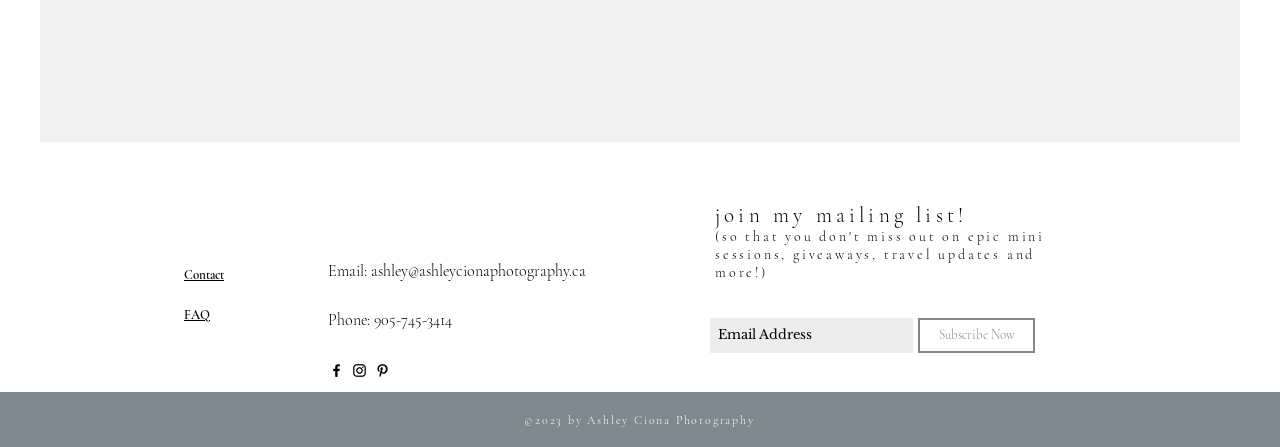Determine the bounding box coordinates of the clickable region to follow the instruction: "Click the 'Black Facebook Icon'".

[0.256, 0.81, 0.27, 0.848]